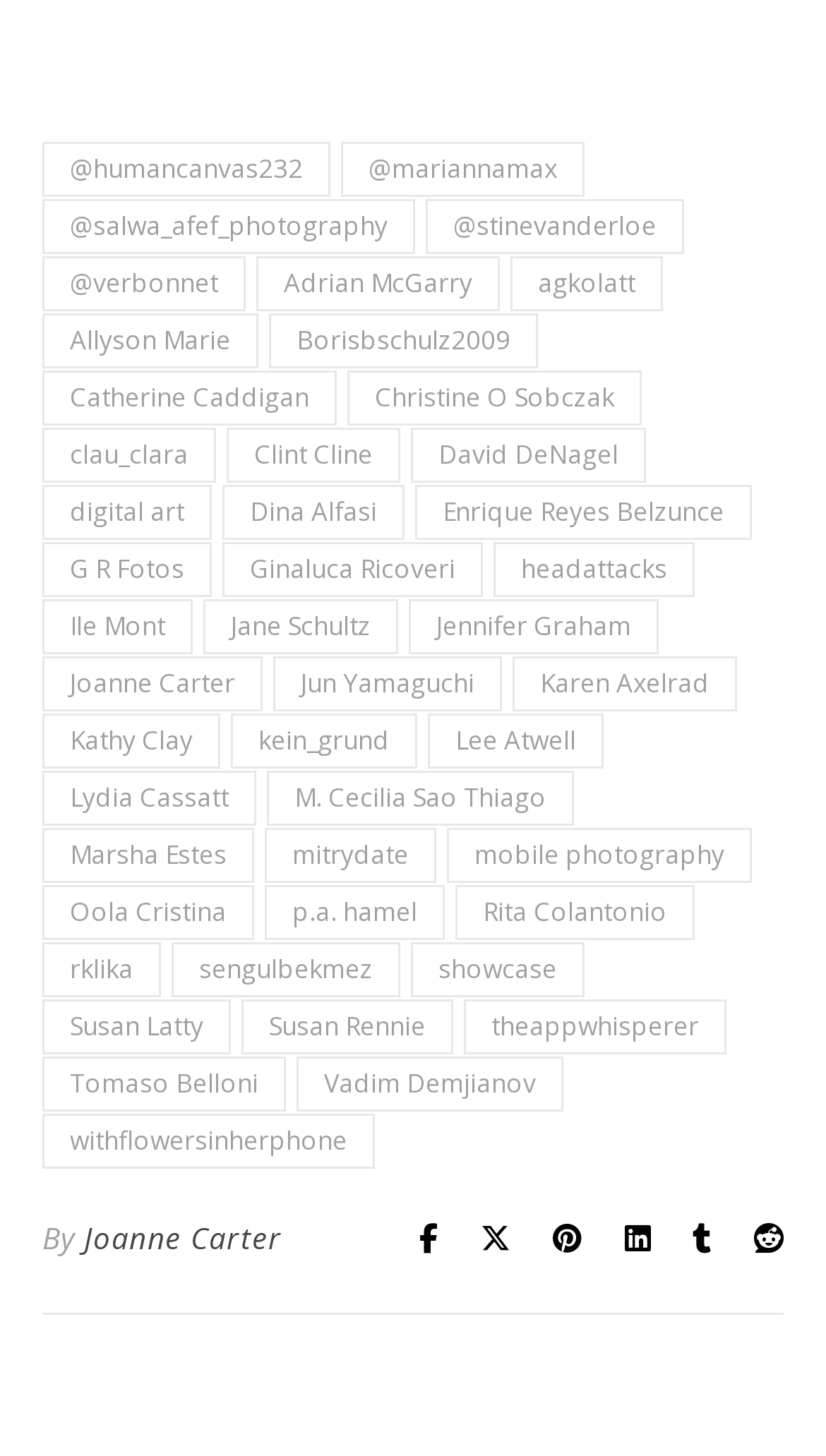Can you give a comprehensive explanation to the question given the content of the image?
Is there a 'showcase' link in the footer?

I searched for a link element in the footer section of the webpage with the text 'showcase' and found that it exists.